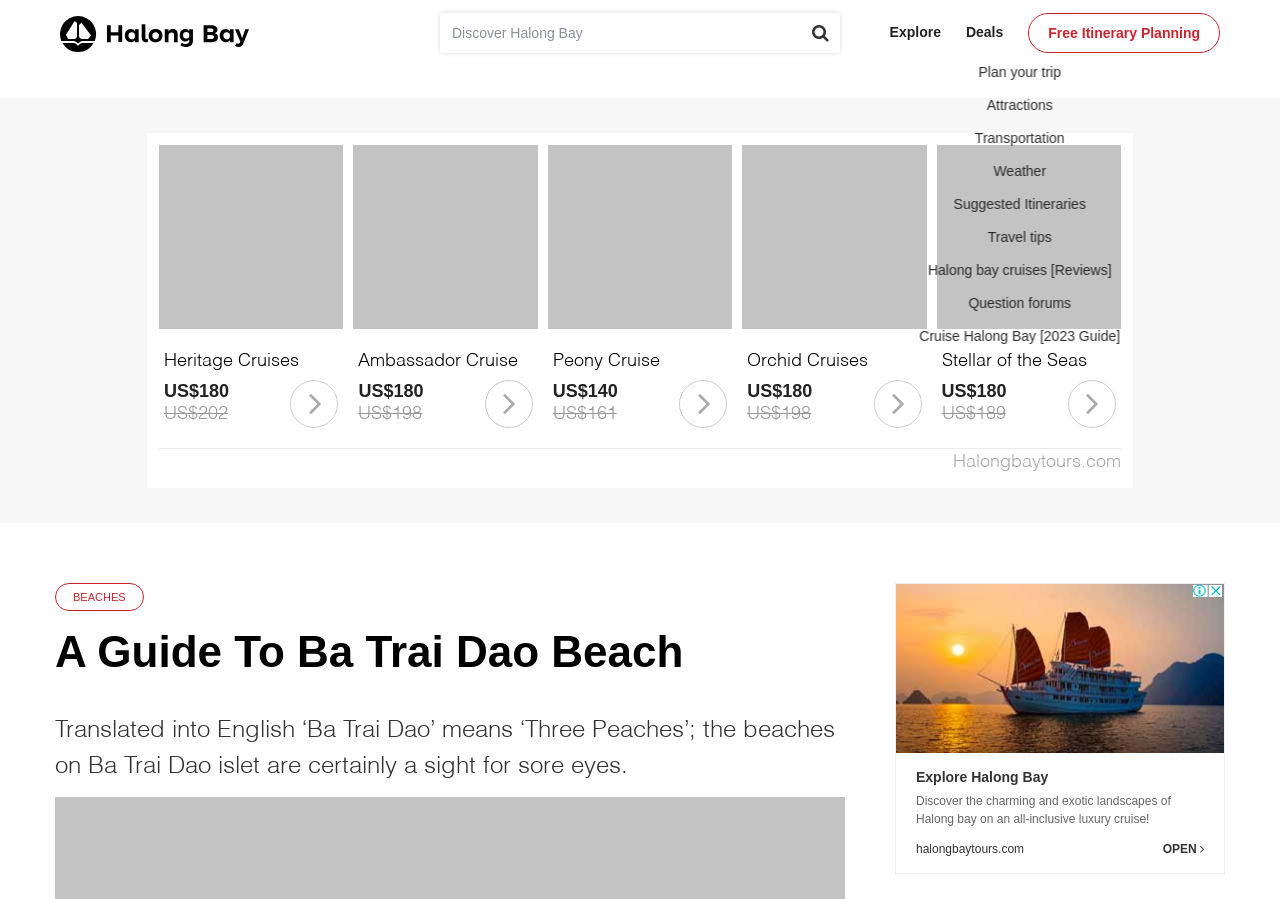Find the bounding box of the UI element described as: "parent_node: Stellar of the Seas". The bounding box coordinates should be given as four float values between 0 and 1, i.e., [left, top, right, bottom].

[0.732, 0.161, 0.876, 0.366]